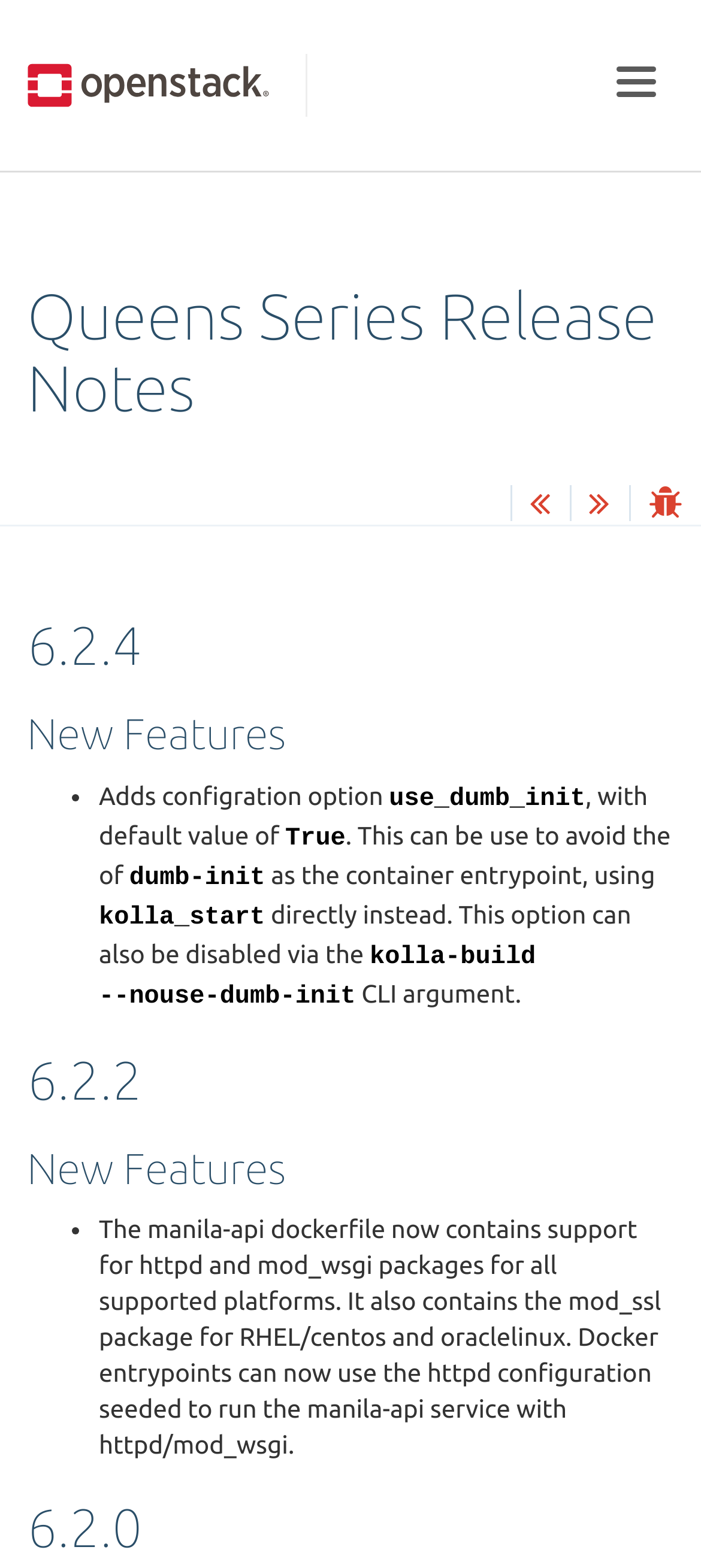What packages are included in the manila-api dockerfile?
Refer to the image and offer an in-depth and detailed answer to the question.

I found the text 'The manila-api dockerfile now contains support for httpd and mod_wsgi packages for all supported platforms. It also contains the mod_ssl package for RHEL/centos and oraclelinux.' which lists the packages included in the manila-api dockerfile.